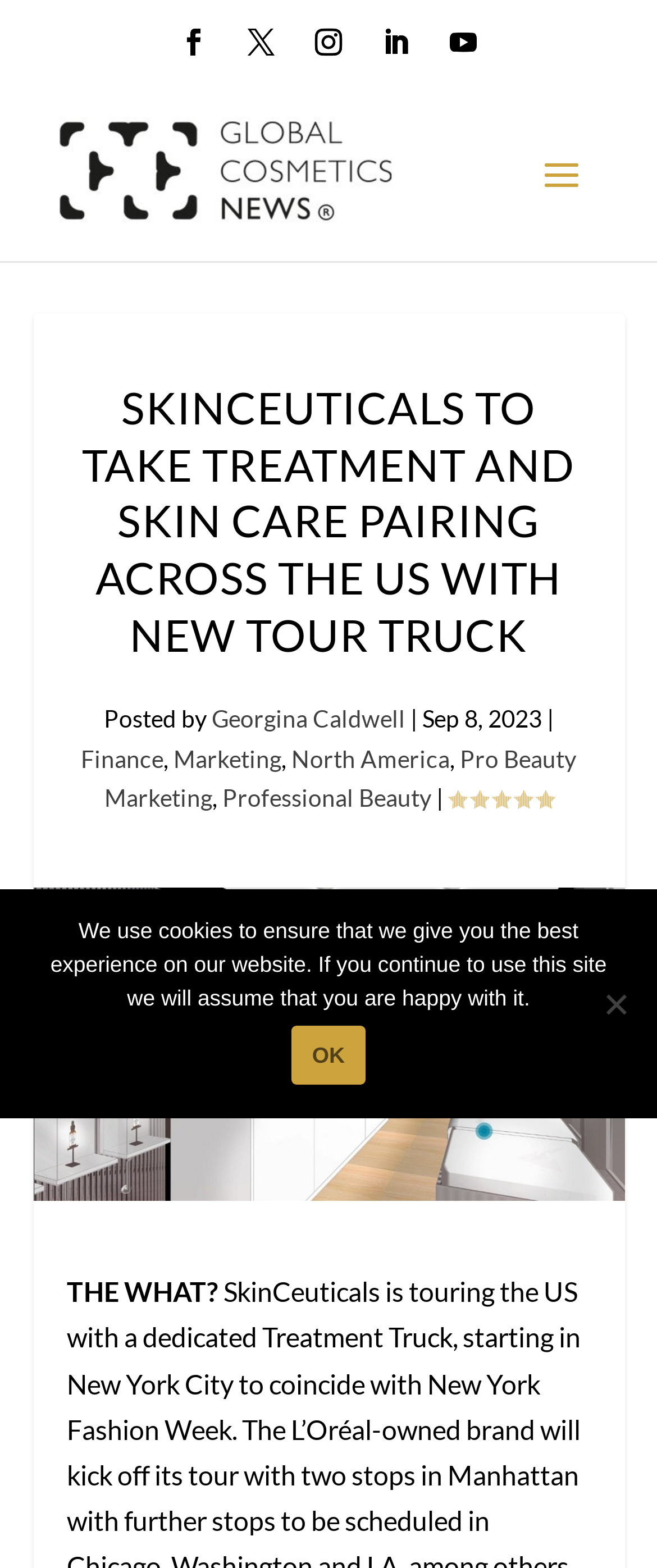Please identify the coordinates of the bounding box that should be clicked to fulfill this instruction: "View the image of SkinCeuticals tour truck".

[0.05, 0.566, 0.95, 0.766]